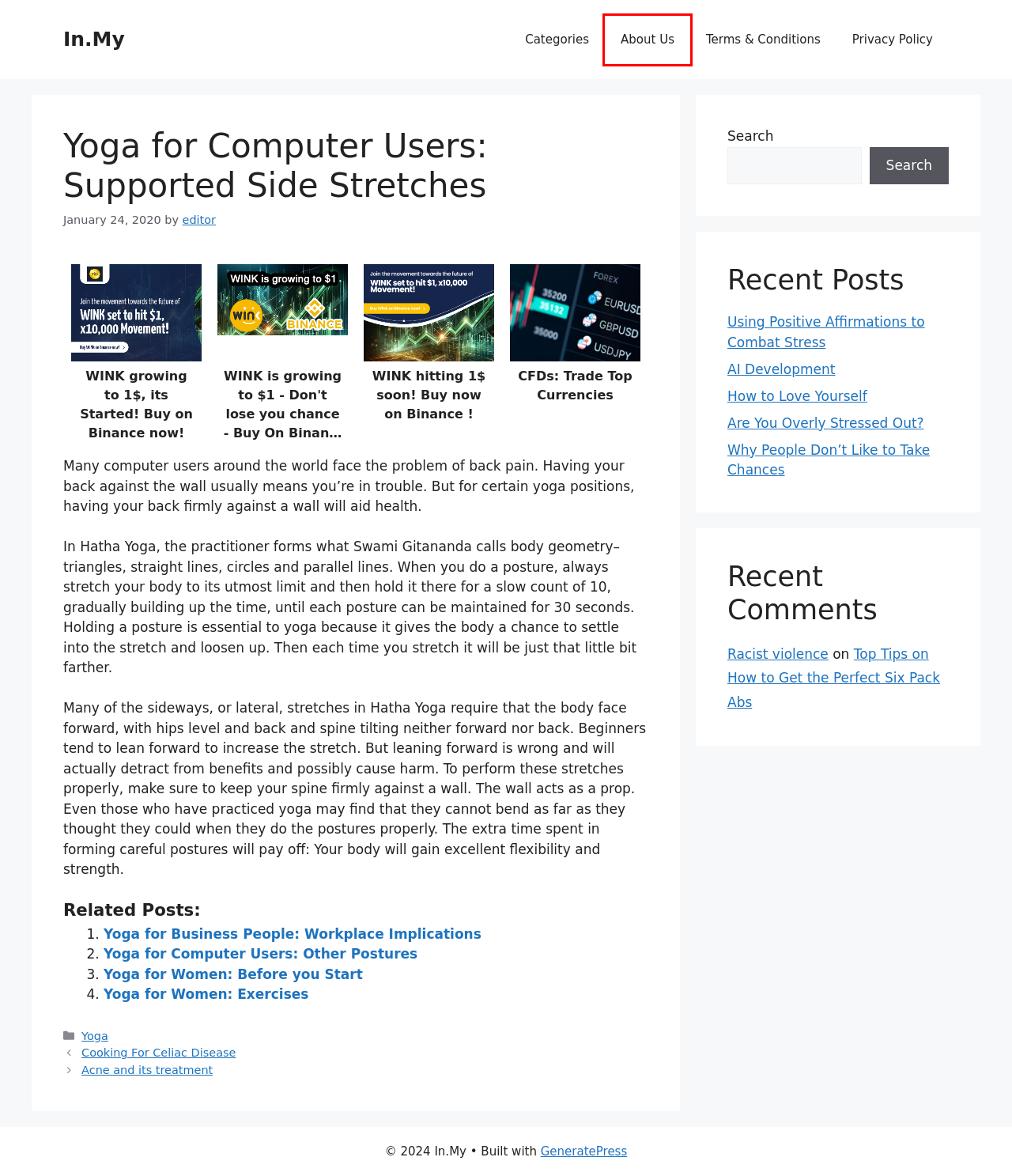You are given a screenshot of a webpage within which there is a red rectangle bounding box. Please choose the best webpage description that matches the new webpage after clicking the selected element in the bounding box. Here are the options:
A. About Us – In.My
B. Top Tips on How to Get the Perfect Six Pack Abs – In.My
C. How to Love Yourself – In.My
D. Acne and its treatment – In.My
E. Bot Verification
F. In.My – Article Directory
G. Yoga for Women: Exercises – In.My
H. editor – In.My

A